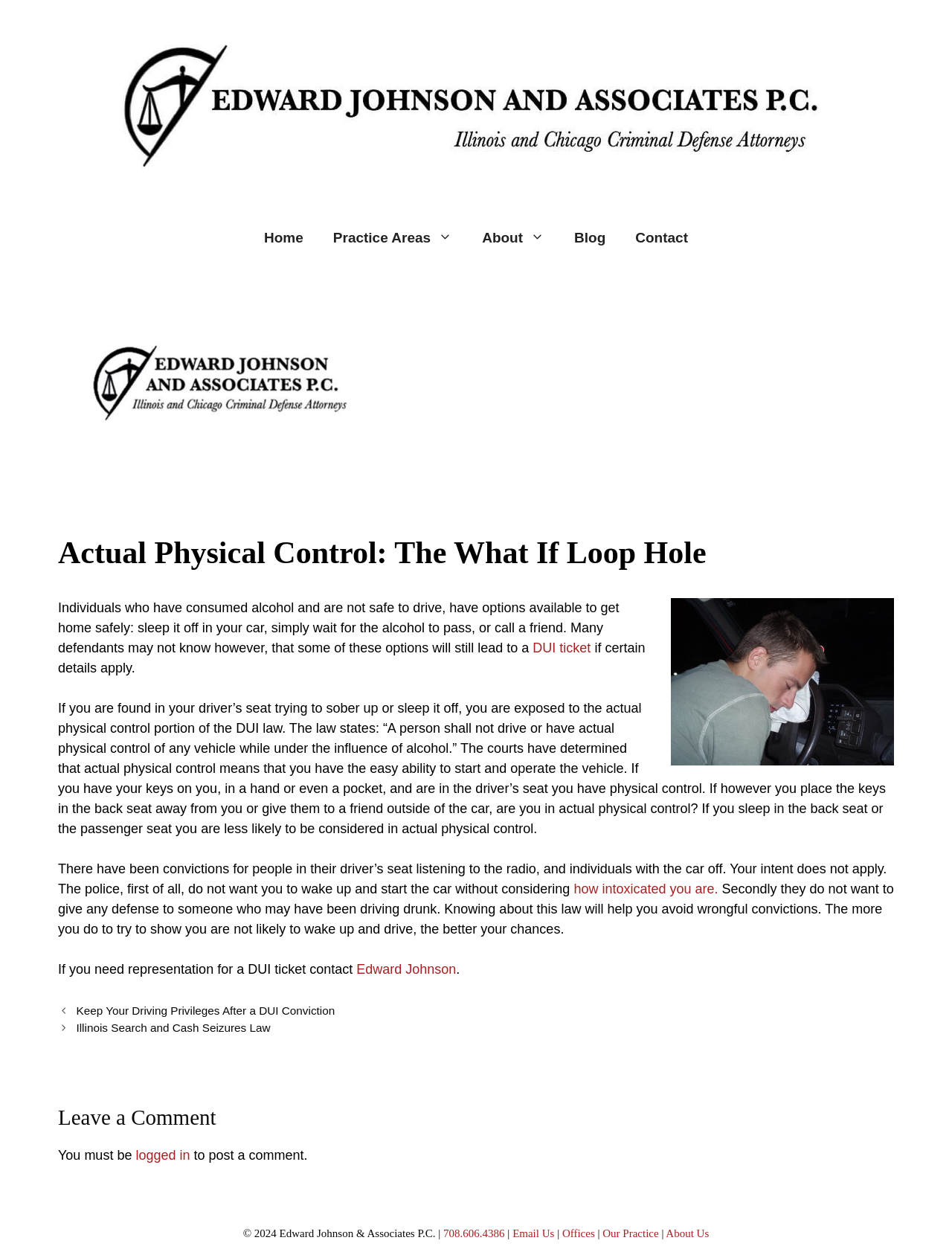Provide the bounding box coordinates for the UI element that is described as: "alt="Edward Johnson and Associates P.C."".

[0.11, 0.08, 0.89, 0.092]